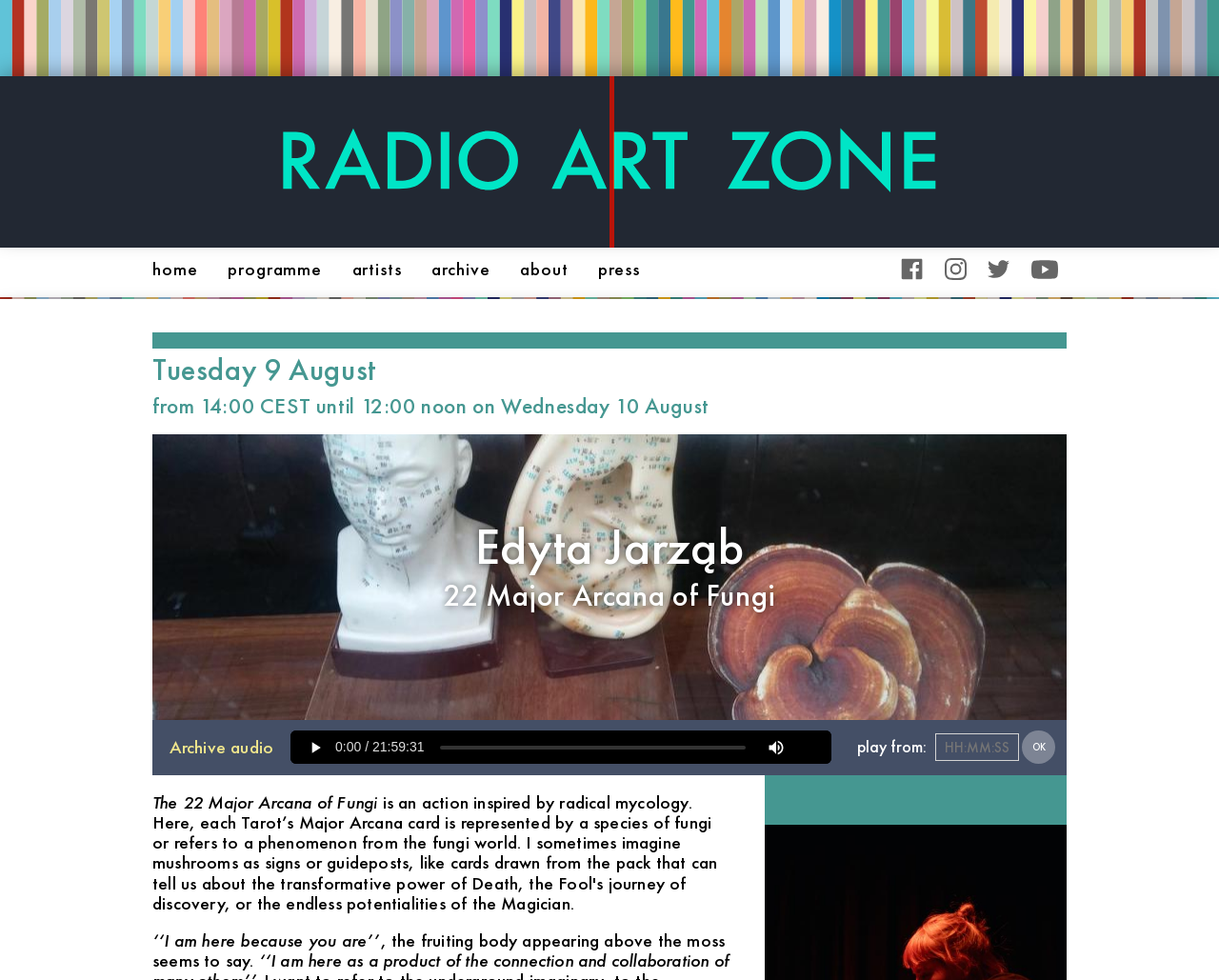What is the name of the artist?
Using the image, answer in one word or phrase.

Edyta Jarząb